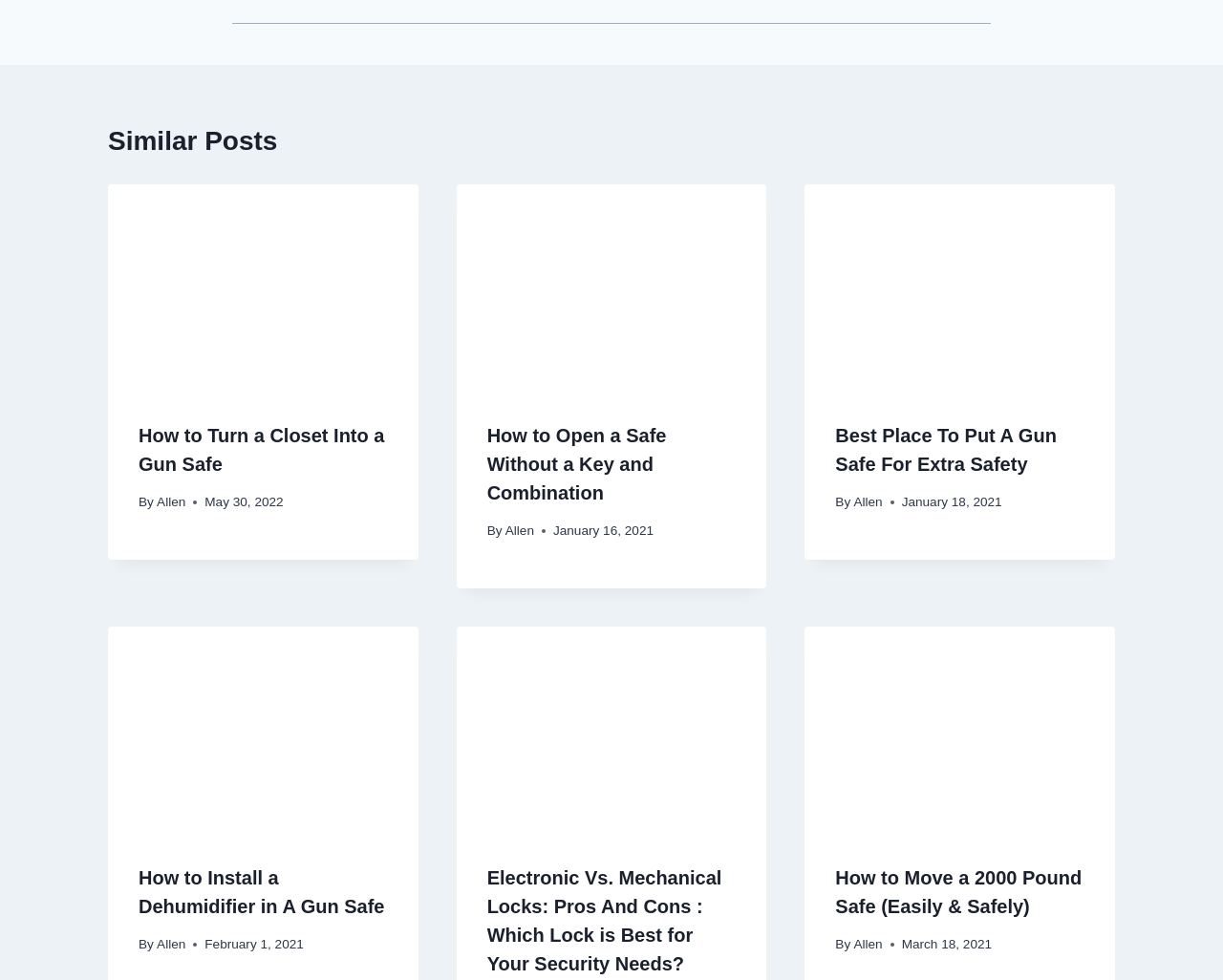Please specify the coordinates of the bounding box for the element that should be clicked to carry out this instruction: "Read the article 'How to Open a Safe Without a Key and Combination'". The coordinates must be four float numbers between 0 and 1, formatted as [left, top, right, bottom].

[0.373, 0.188, 0.627, 0.399]